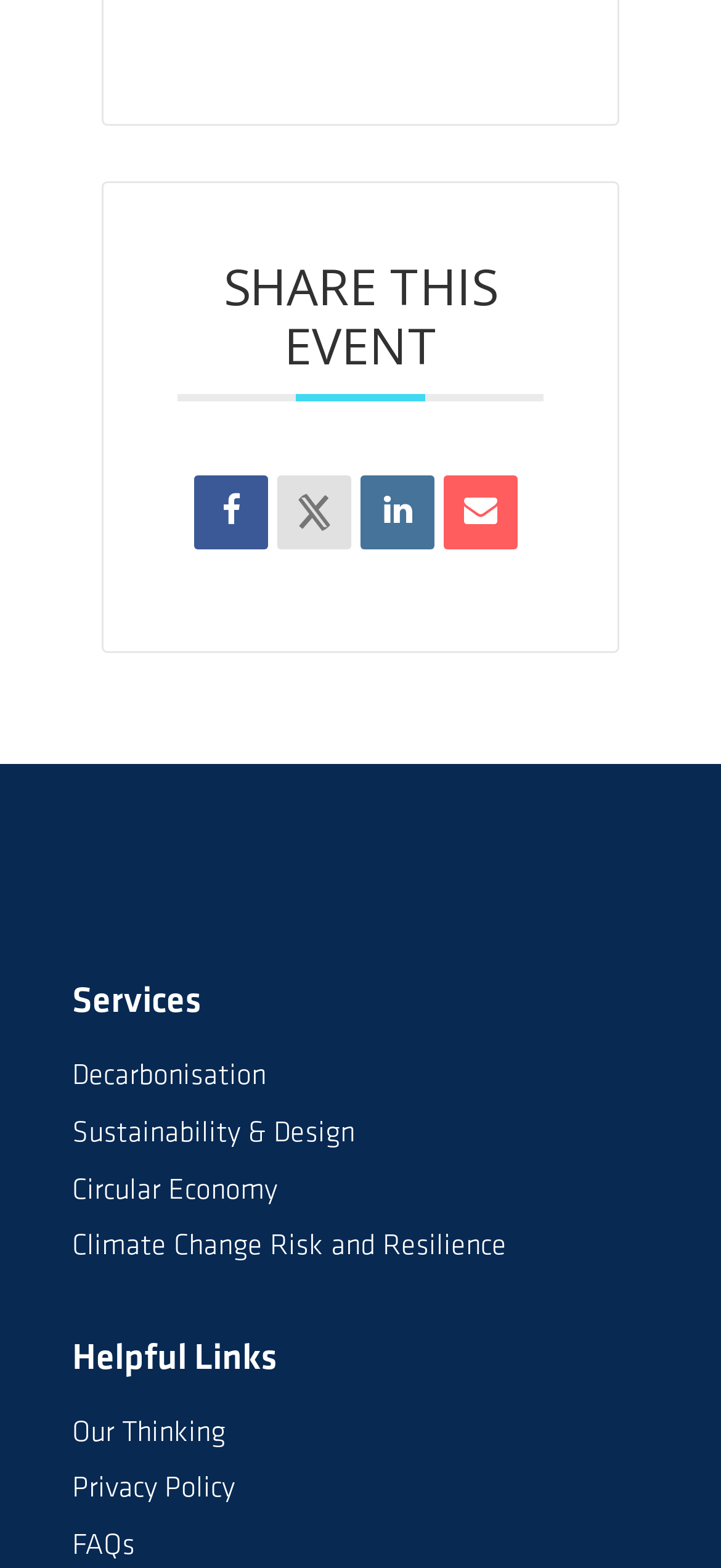Determine the bounding box coordinates of the clickable element to achieve the following action: 'Learn about Decarbonisation'. Provide the coordinates as four float values between 0 and 1, formatted as [left, top, right, bottom].

[0.1, 0.678, 0.369, 0.697]